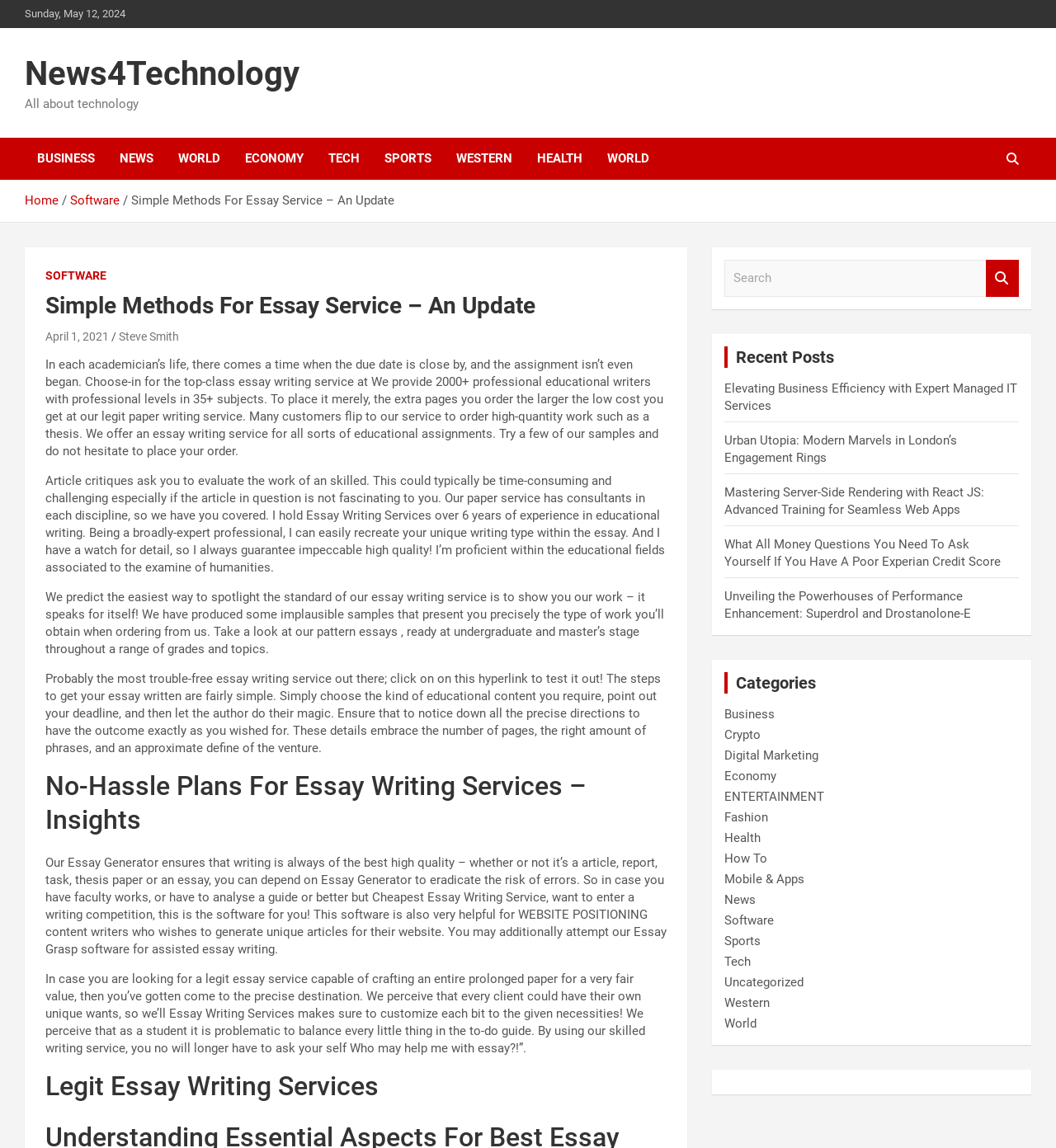Predict the bounding box coordinates of the area that should be clicked to accomplish the following instruction: "Click on the 'Economy' category". The bounding box coordinates should consist of four float numbers between 0 and 1, i.e., [left, top, right, bottom].

[0.686, 0.669, 0.735, 0.682]